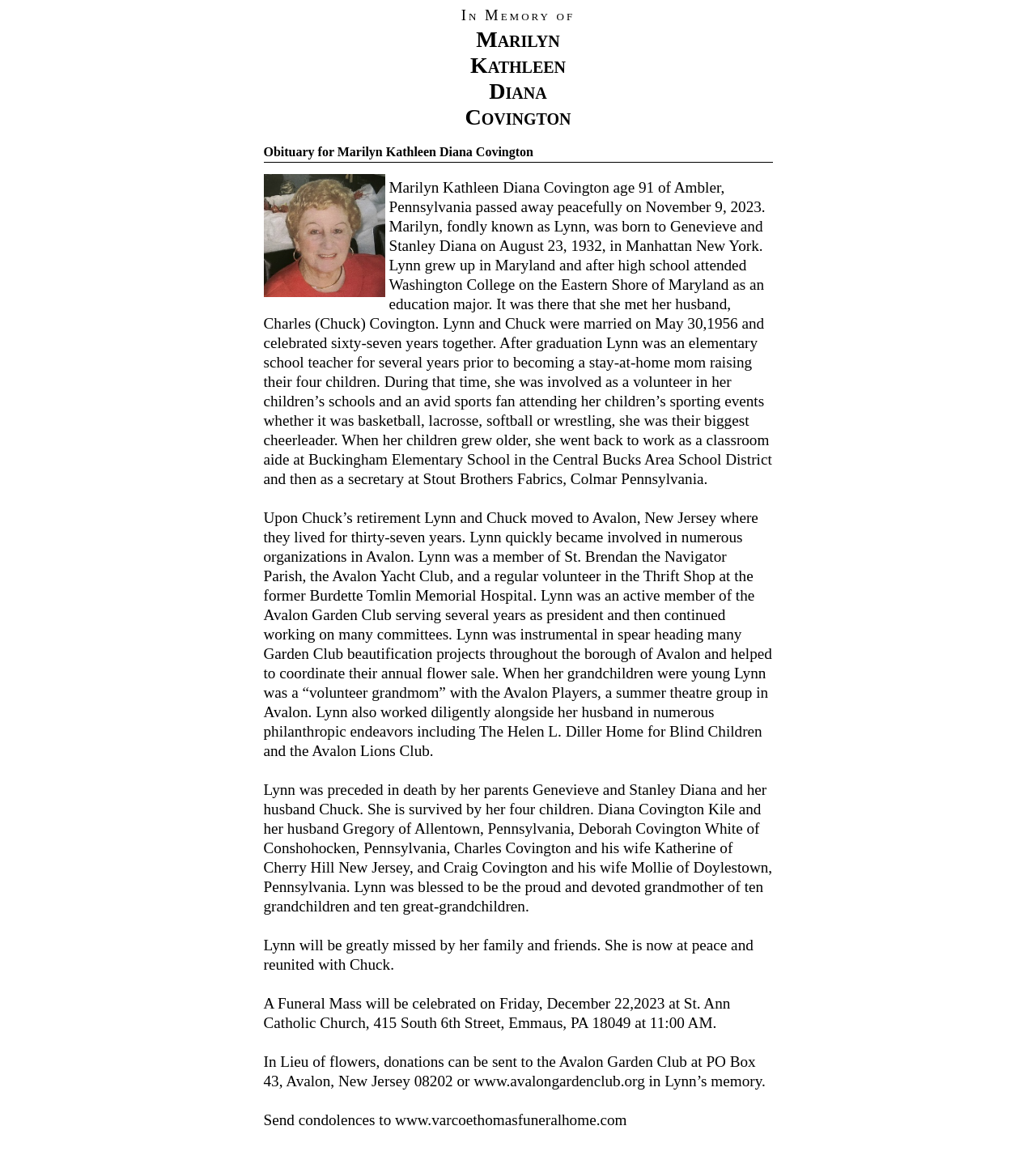What is the name of the deceased?
Based on the image, give a concise answer in the form of a single word or short phrase.

Marilyn Kathleen Diana Covington